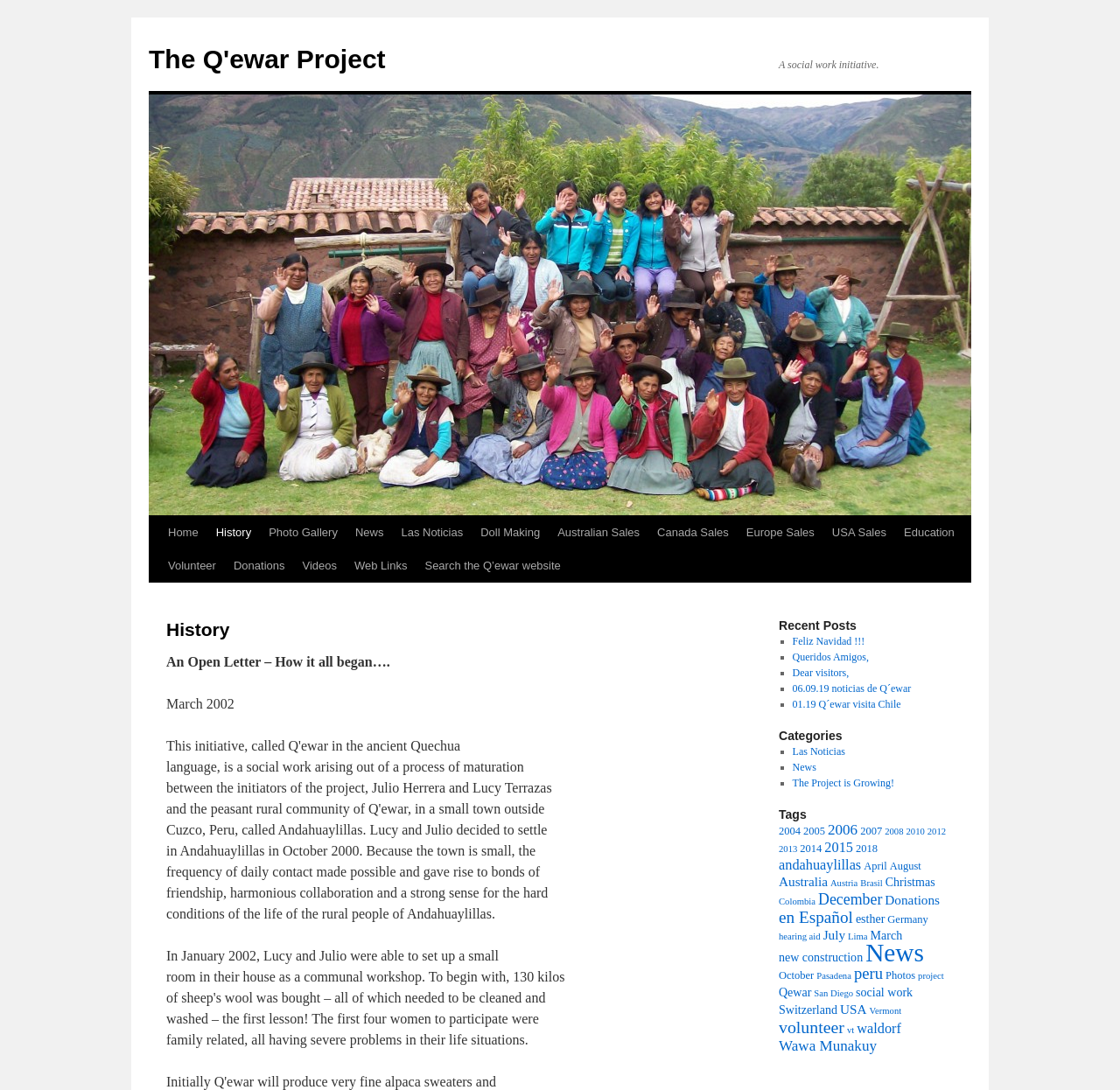Using the given description, provide the bounding box coordinates formatted as (top-left x, top-left y, bottom-right x, bottom-right y), with all values being floating point numbers between 0 and 1. Description: USA Sales

[0.735, 0.474, 0.799, 0.504]